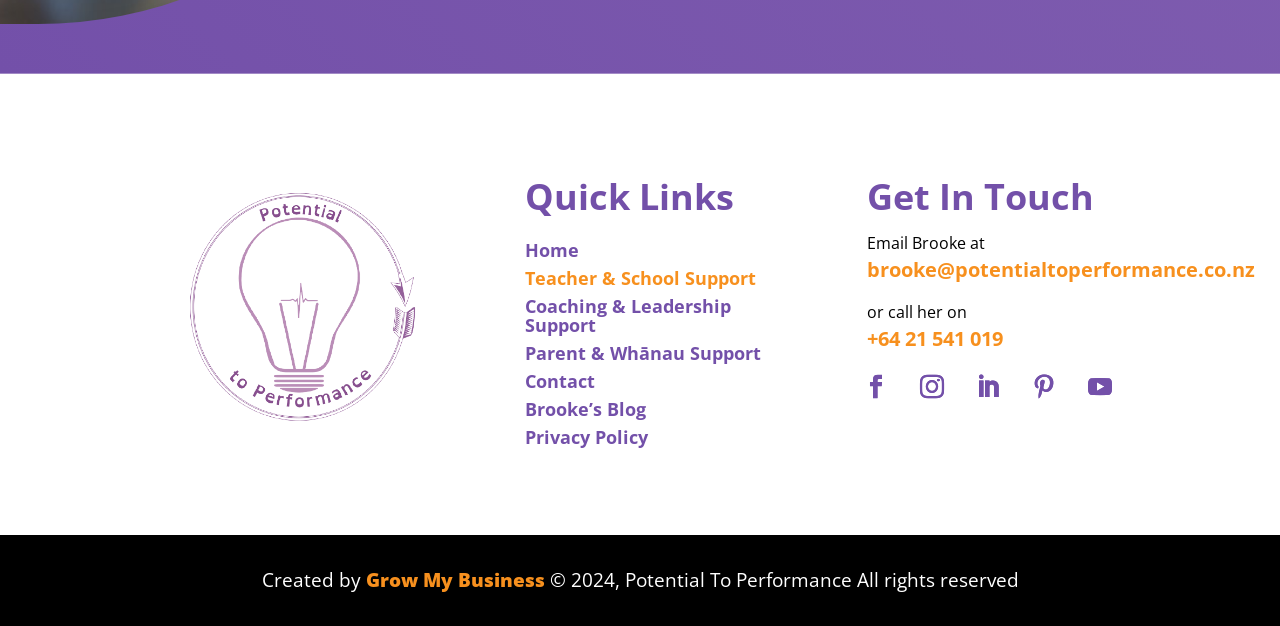Identify the bounding box coordinates of the region I need to click to complete this instruction: "View Privacy Policy".

[0.41, 0.683, 0.506, 0.727]